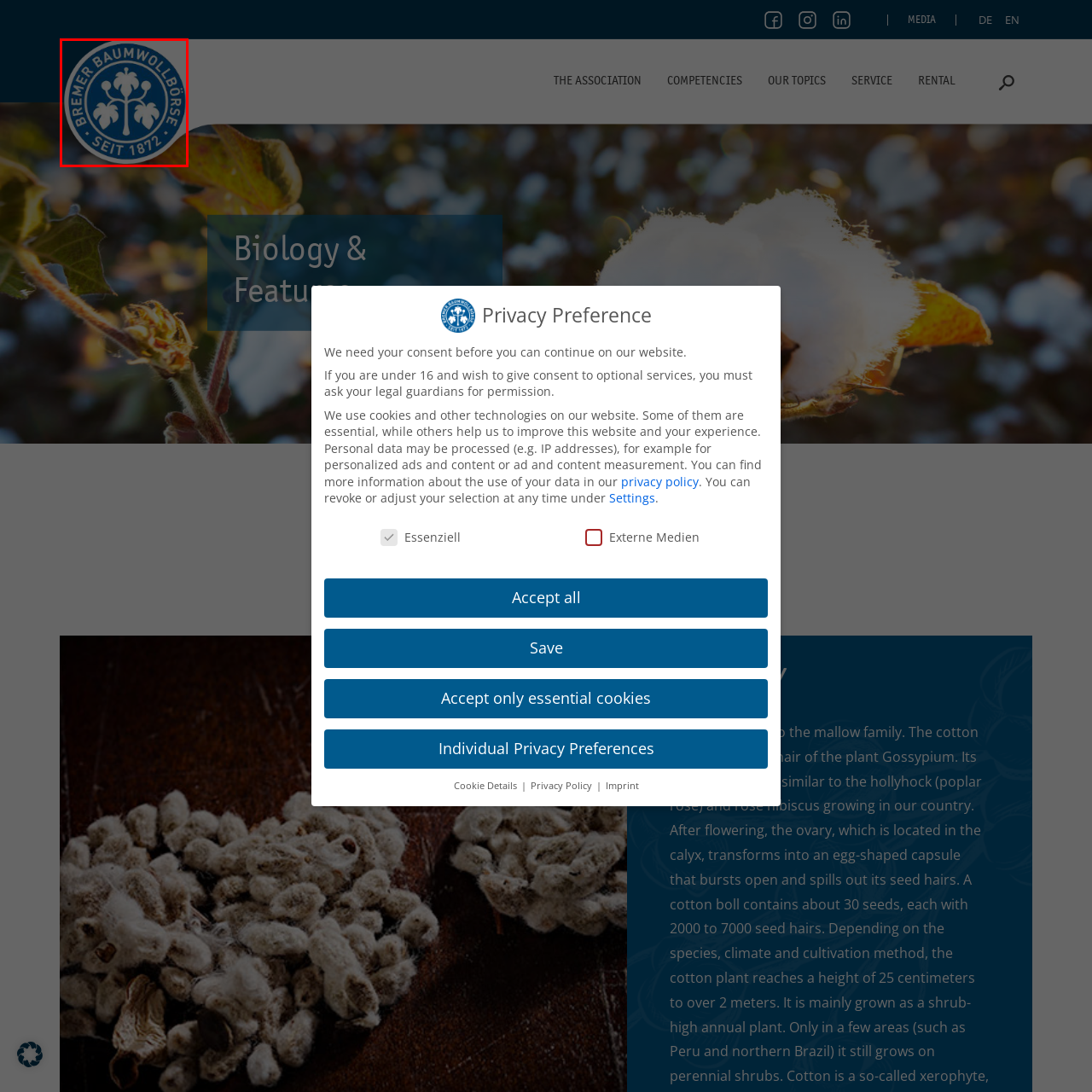Pay attention to the image highlighted by the red border, What do the palm trees symbolize? Please give a one-word or short phrase answer.

Cotton industry